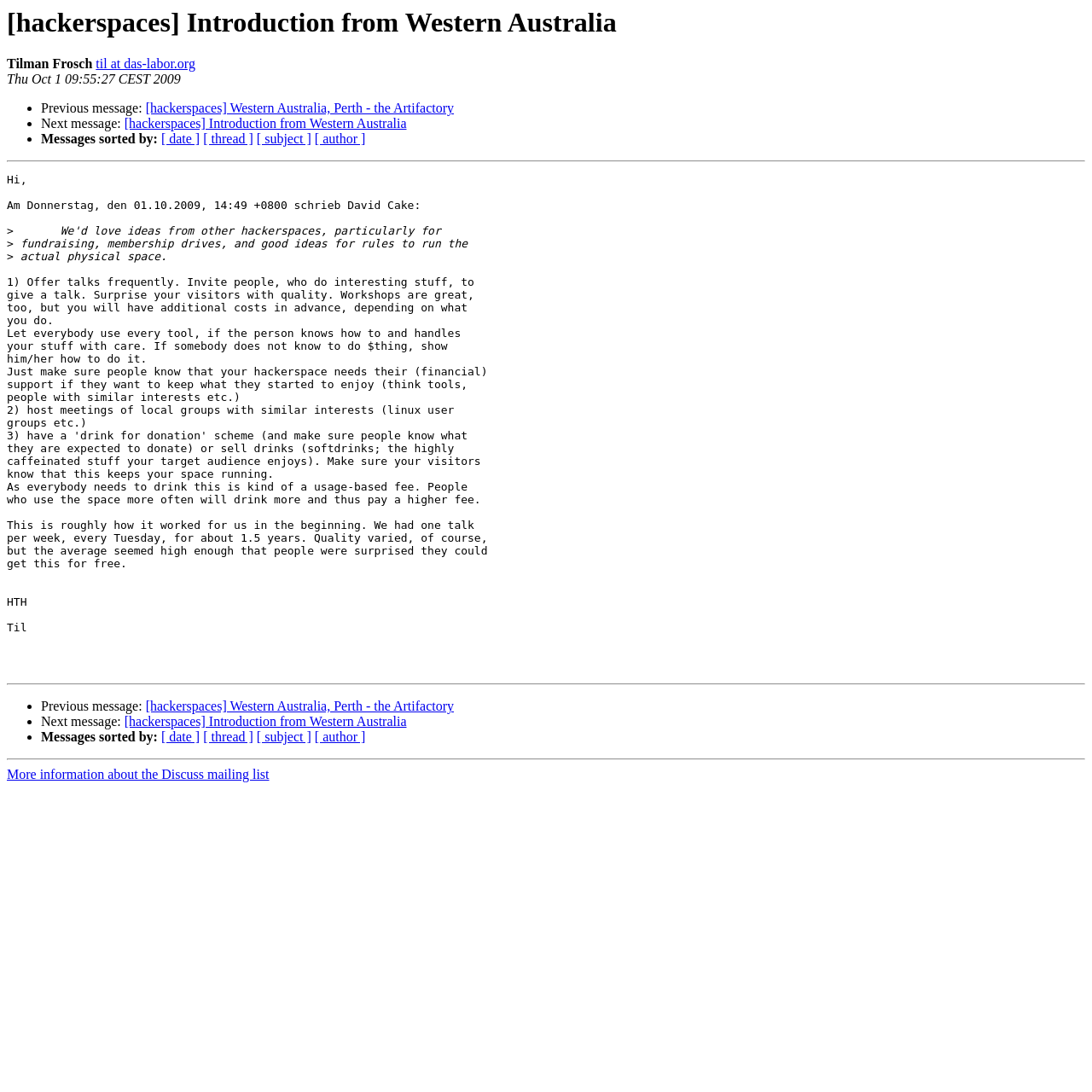Please indicate the bounding box coordinates of the element's region to be clicked to achieve the instruction: "Sort messages by date". Provide the coordinates as four float numbers between 0 and 1, i.e., [left, top, right, bottom].

[0.148, 0.121, 0.183, 0.134]